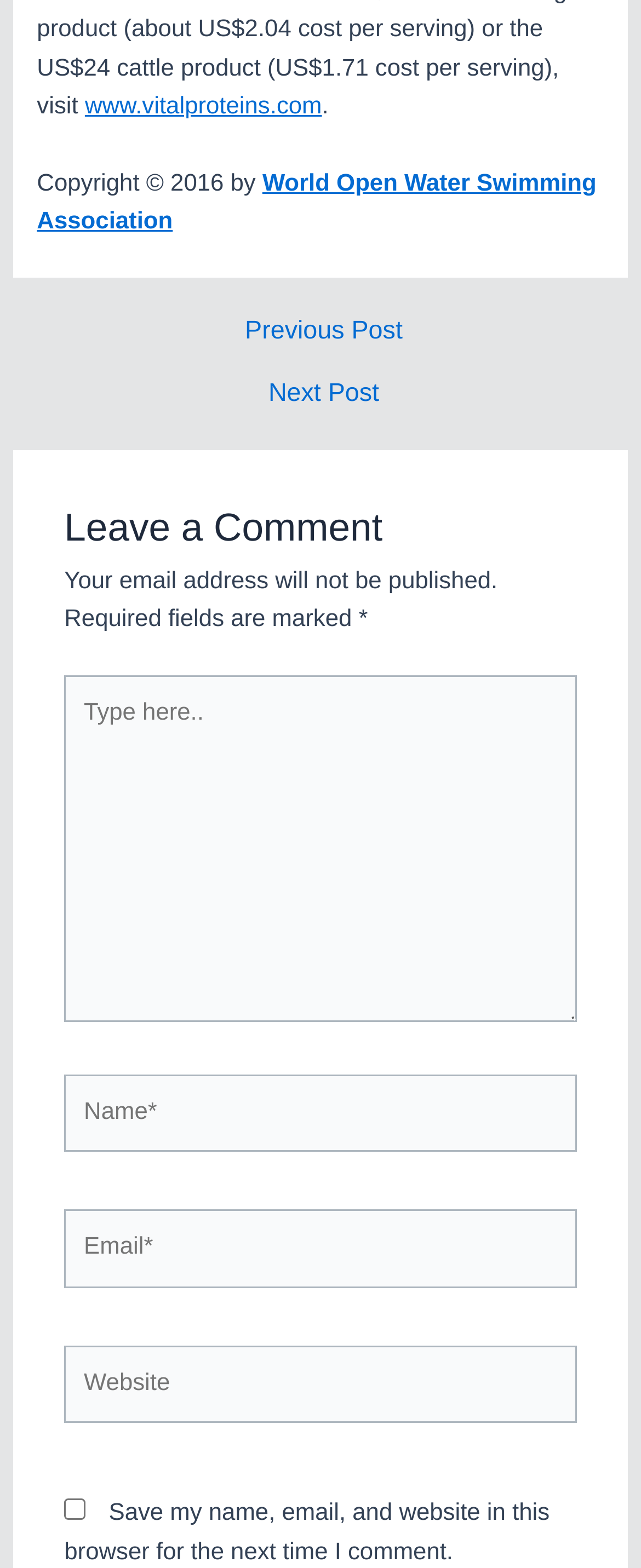Determine the bounding box coordinates of the clickable element to complete this instruction: "Enter your name". Provide the coordinates in the format of four float numbers between 0 and 1, [left, top, right, bottom].

[0.1, 0.685, 0.9, 0.734]